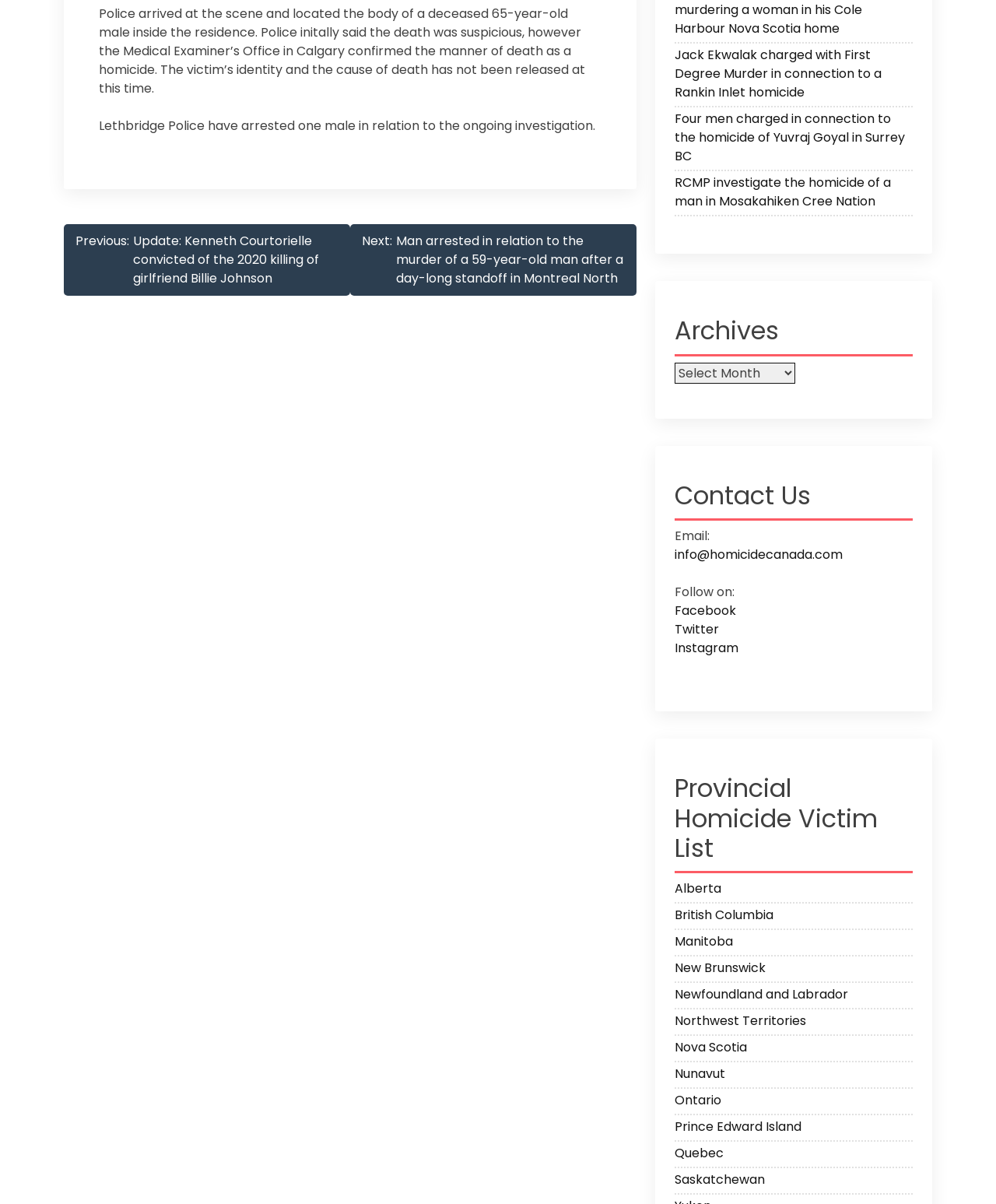From the webpage screenshot, identify the region described by Northwest Territories. Provide the bounding box coordinates as (top-left x, top-left y, bottom-right x, bottom-right y), with each value being a floating point number between 0 and 1.

[0.677, 0.841, 0.916, 0.859]